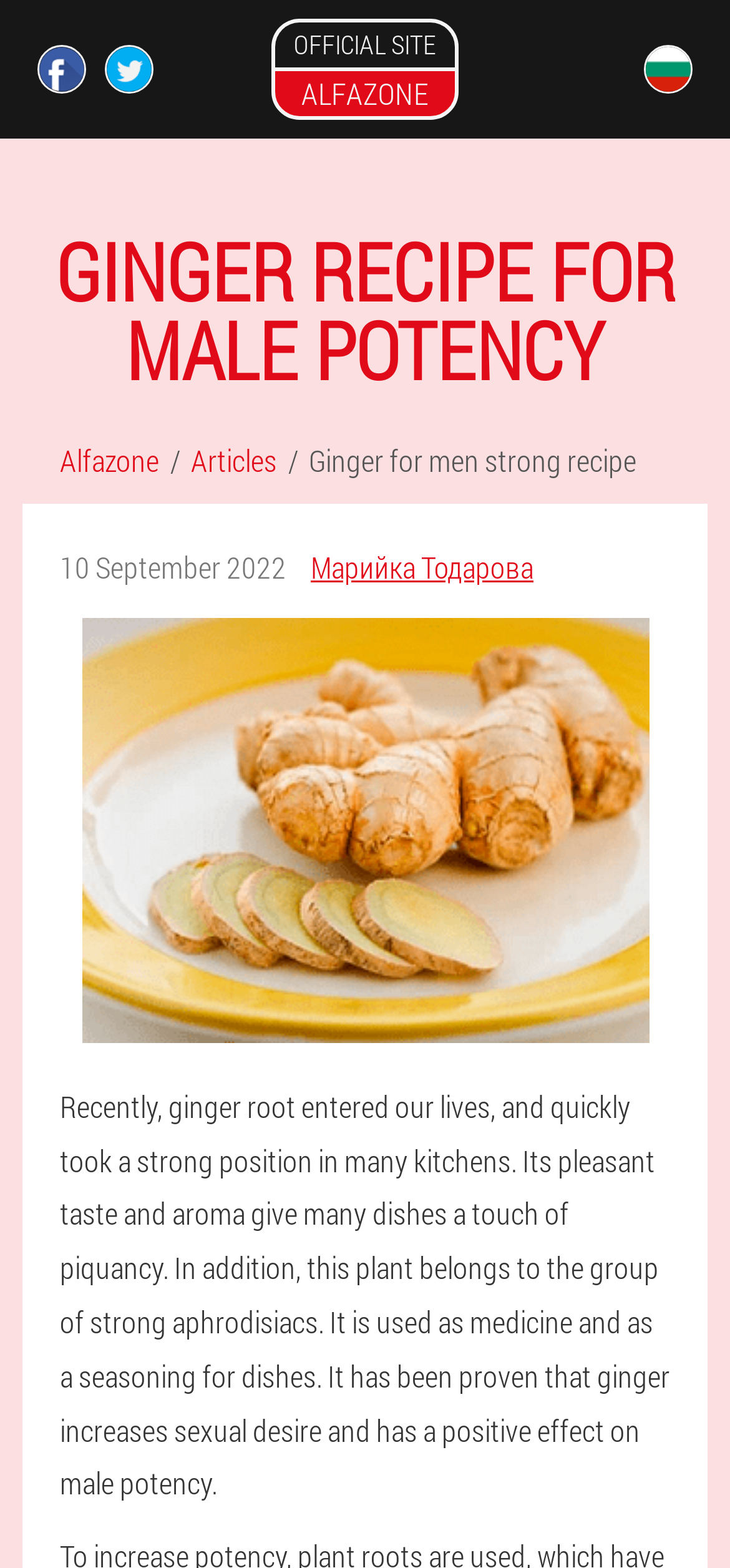Find and generate the main title of the webpage.

GINGER RECIPE FOR MALE POTENCY